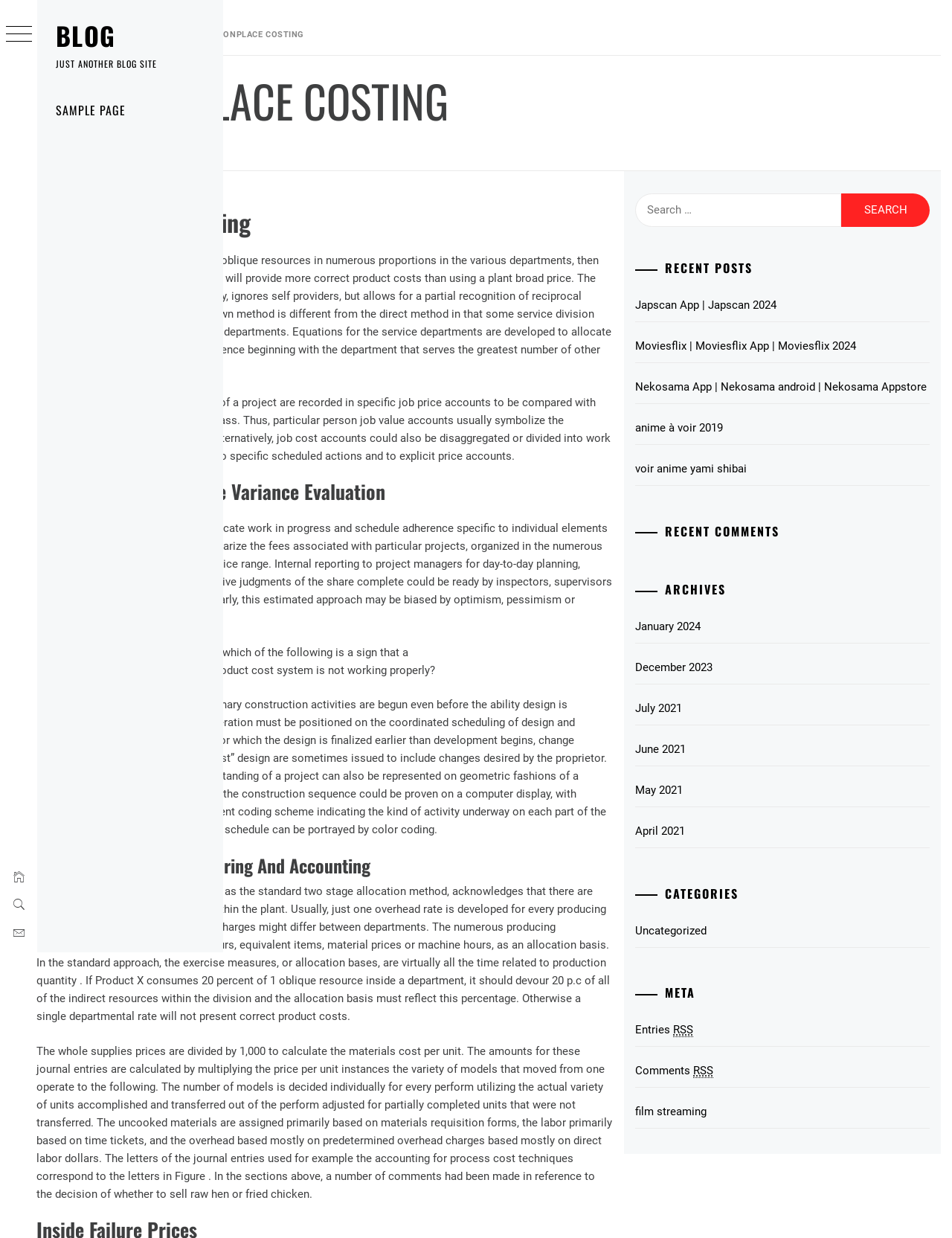What is the purpose of the search box?
Craft a detailed and extensive response to the question.

I inferred the answer by looking at the search box and the 'Search for:' text next to it. The search box is likely used to search for content within the blog.